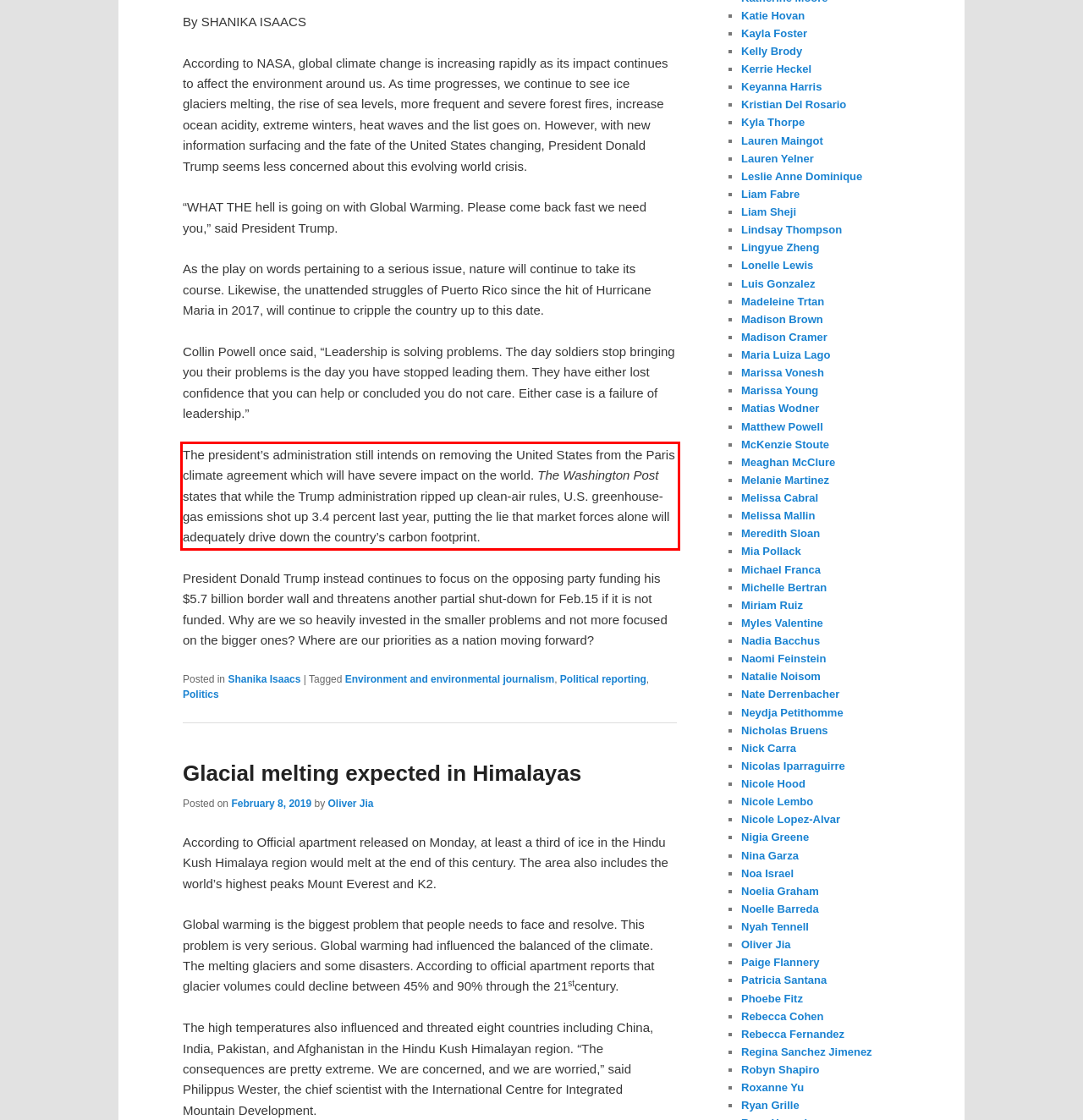Please analyze the provided webpage screenshot and perform OCR to extract the text content from the red rectangle bounding box.

The president’s administration still intends on removing the United States from the Paris climate agreement which will have severe impact on the world. The Washington Post states that while the Trump administration ripped up clean-air rules, U.S. greenhouse-gas emissions shot up 3.4 percent last year, putting the lie that market forces alone will adequately drive down the country’s carbon footprint.